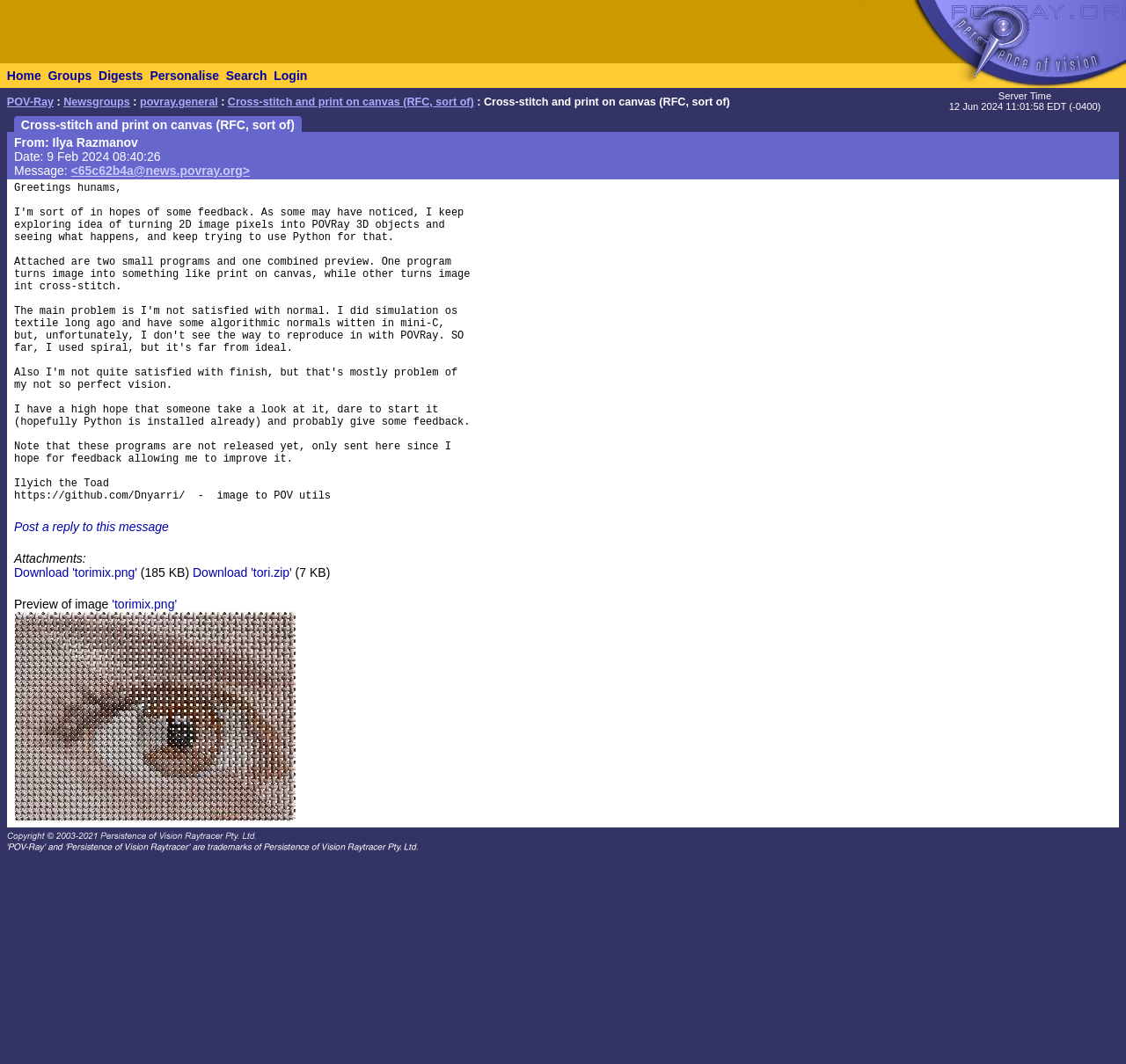Determine the bounding box coordinates of the UI element that matches the following description: "parent_node: Preview of image 'torimix.png'". The coordinates should be four float numbers between 0 and 1 in the format [left, top, right, bottom].

[0.012, 0.762, 0.262, 0.775]